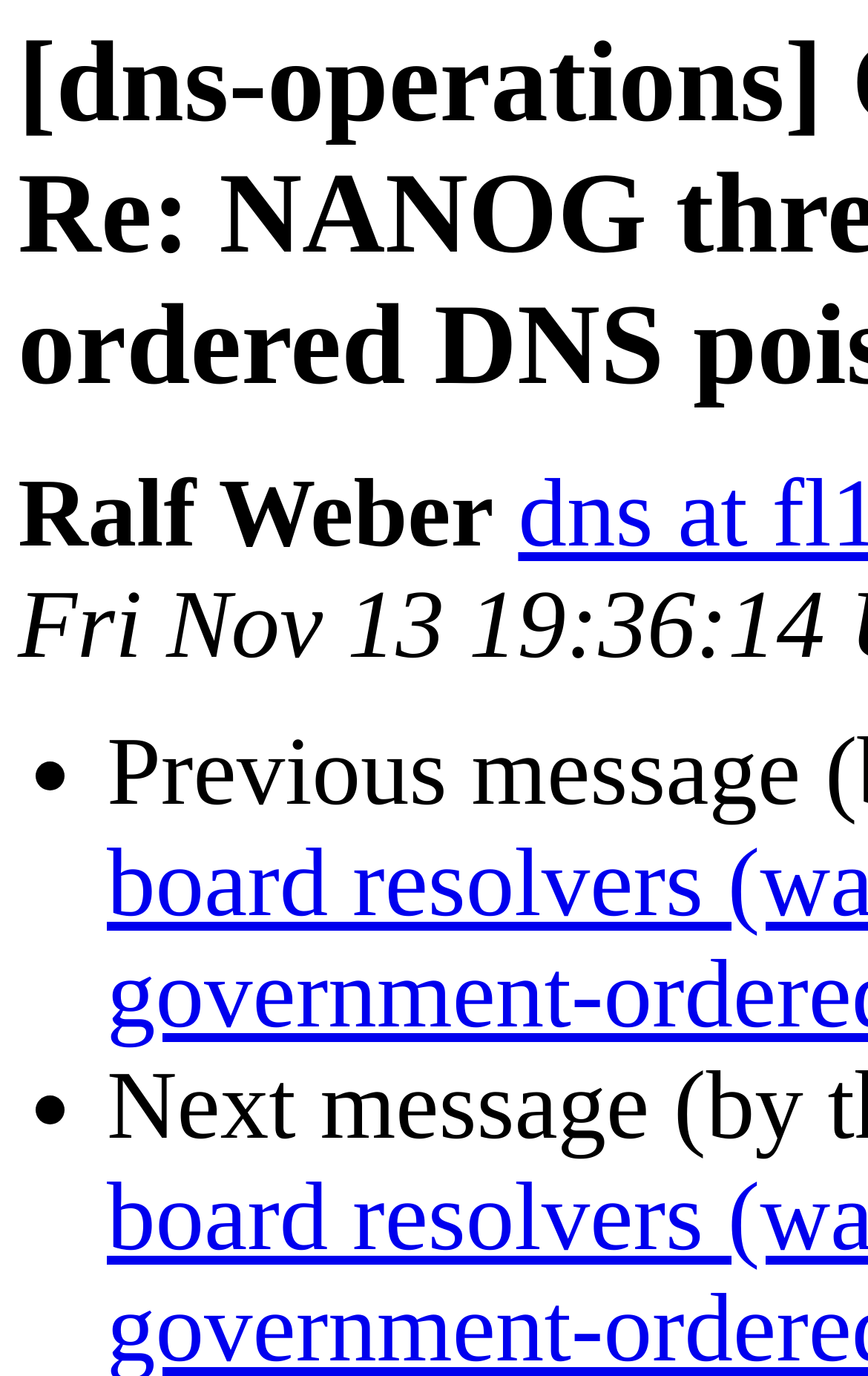Extract the primary header of the webpage and generate its text.

[dns-operations] On-board resolvers (was Re: NANOG threat on government-ordered DNS poisoning and DNSSEC.)